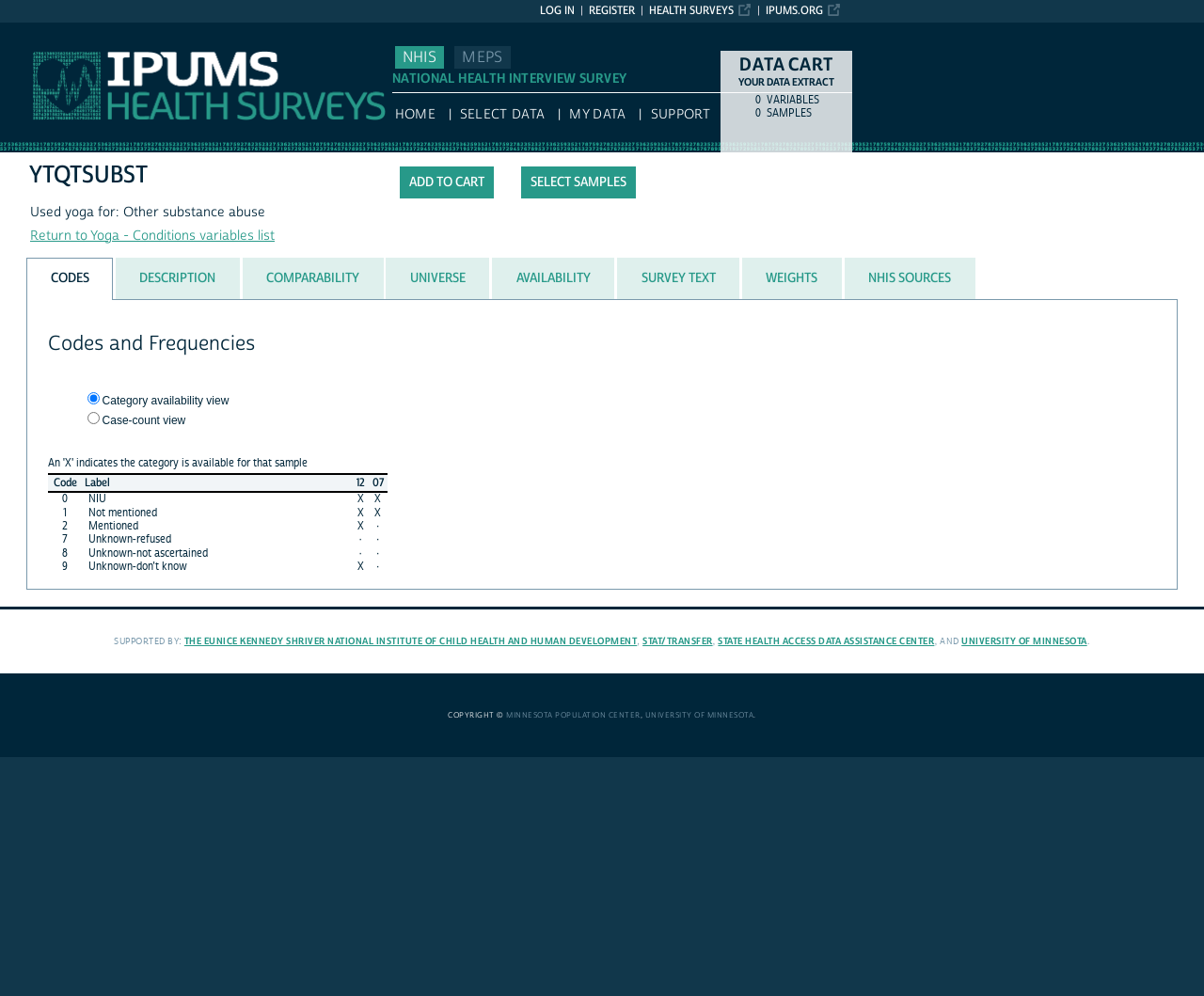Please mark the clickable region by giving the bounding box coordinates needed to complete this instruction: "Click on the 'E Learning' link".

None